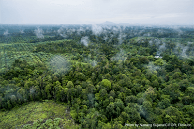What is the relevance of the European Commission's consultation?
Please provide a comprehensive answer based on the information in the image.

The European Commission's consultation is relevant to the image because it seeks to promote responsible agricultural expansion, which is related to the pressing environmental issues of deforestation and sustainability, highlighting the importance of protecting natural habitats like the one depicted in the image.